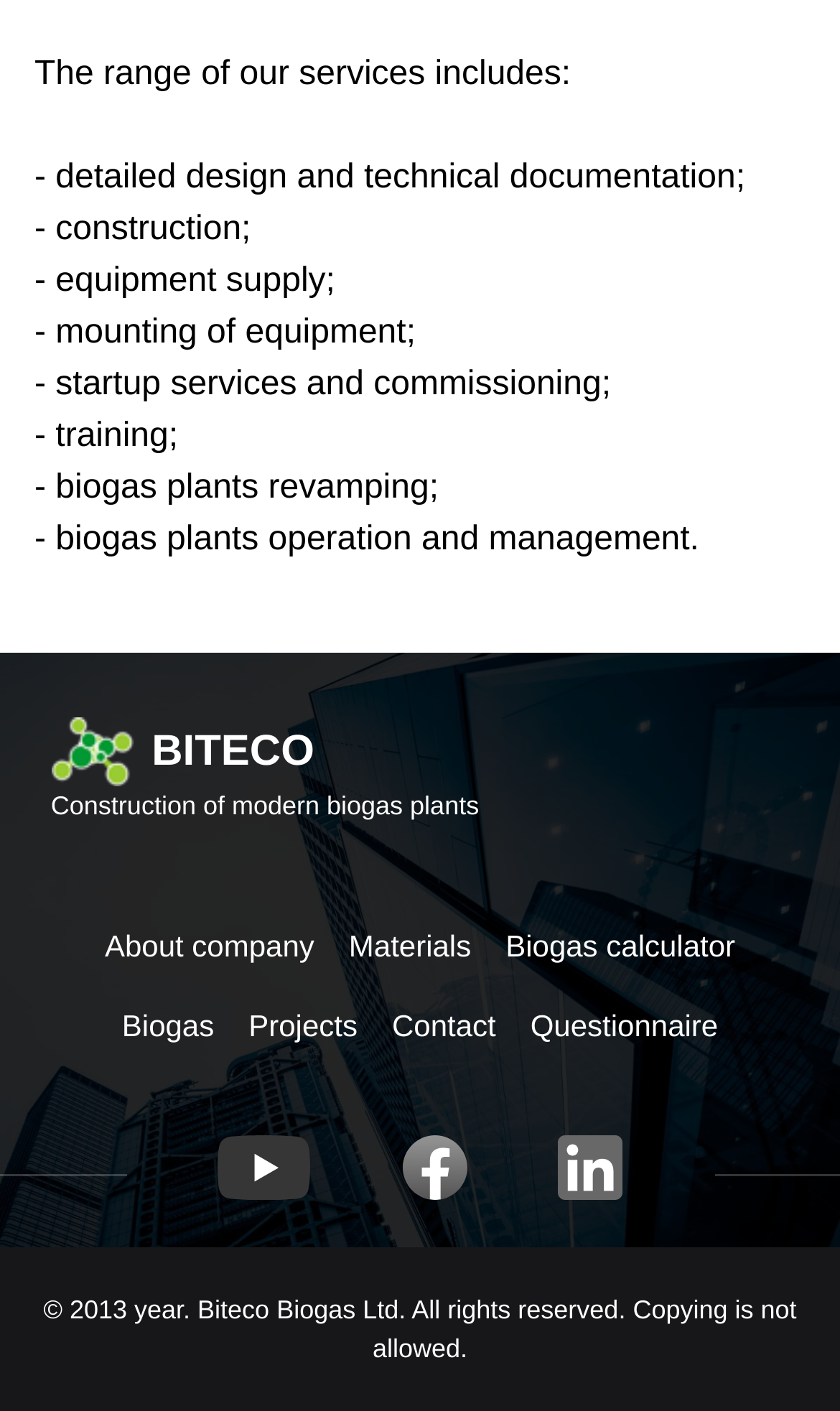Identify the bounding box for the given UI element using the description provided. Coordinates should be in the format (top-left x, top-left y, bottom-right x, bottom-right y) and must be between 0 and 1. Here is the description: About company

[0.125, 0.658, 0.374, 0.682]